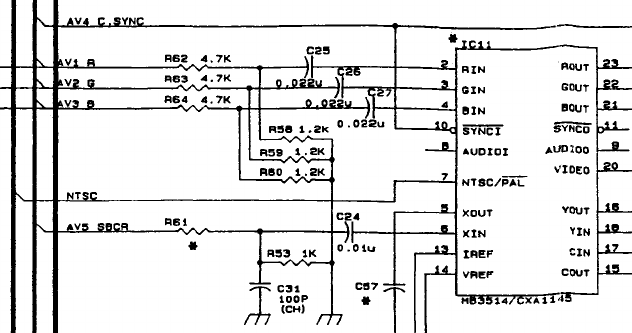What video formats are supported by the circuitry?
Give a detailed explanation using the information visible in the image.

The diagram highlights the input and output connections for video signal processing as well as synchronization aspects for NTSC and PAL formats, indicating that the circuitry supports both NTSC and PAL video formats.